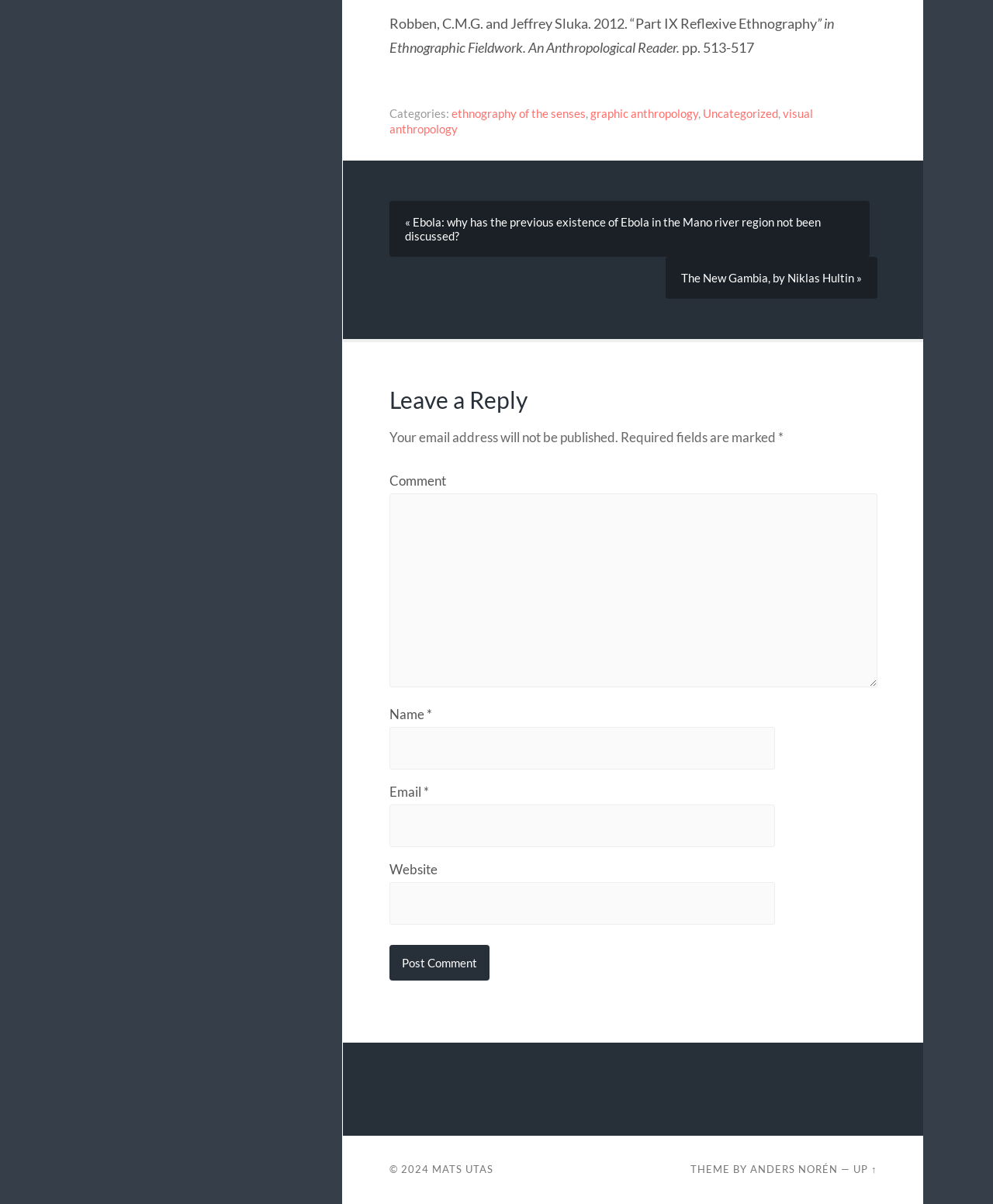Review the image closely and give a comprehensive answer to the question: What is the copyright year of the webpage?

The copyright year can be found by examining the text '© 2024' at the bottom of the page.